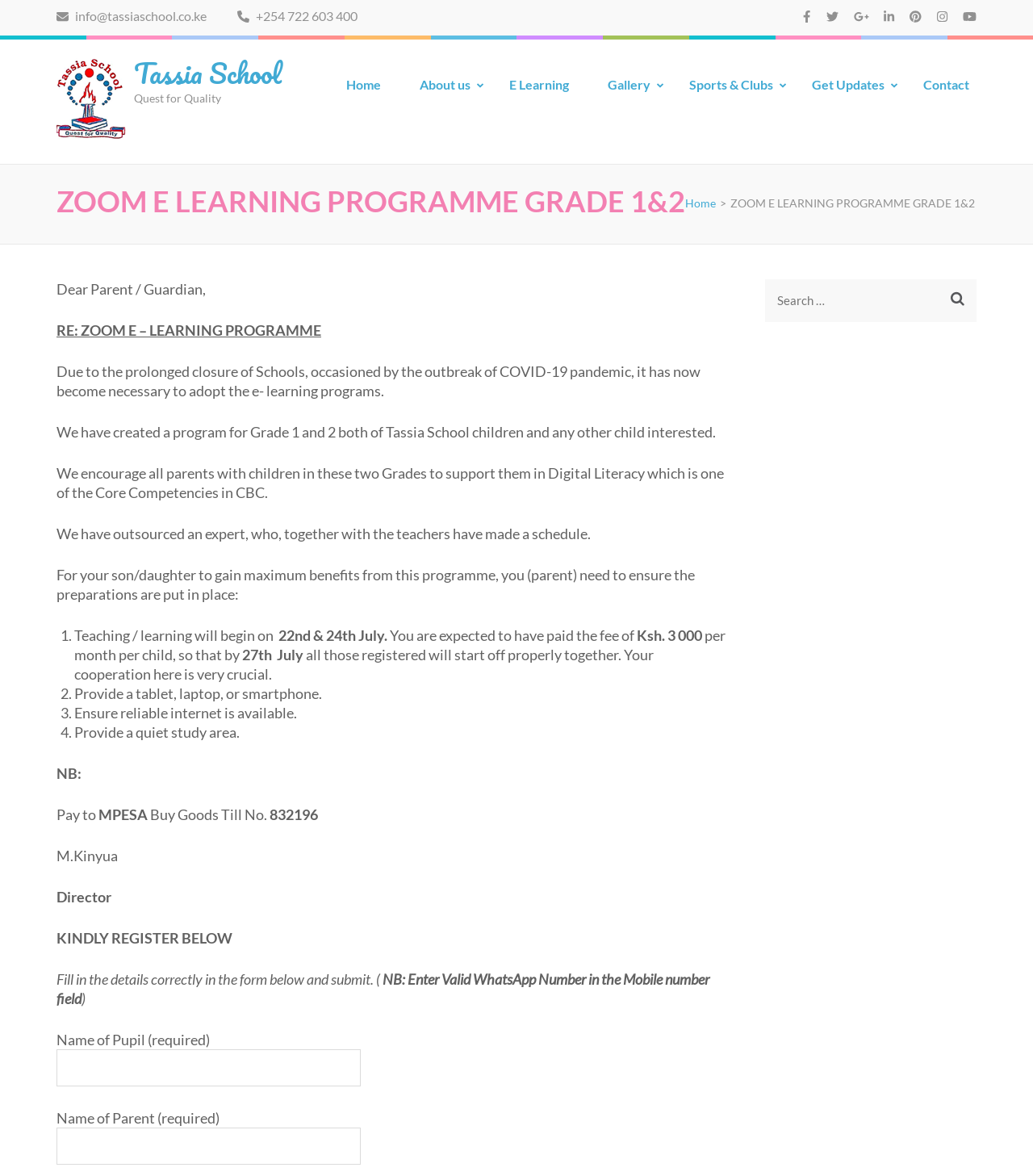Determine the bounding box coordinates for the area that needs to be clicked to fulfill this task: "Click on the 'E Learning' link". The coordinates must be given as four float numbers between 0 and 1, i.e., [left, top, right, bottom].

[0.493, 0.064, 0.551, 0.091]